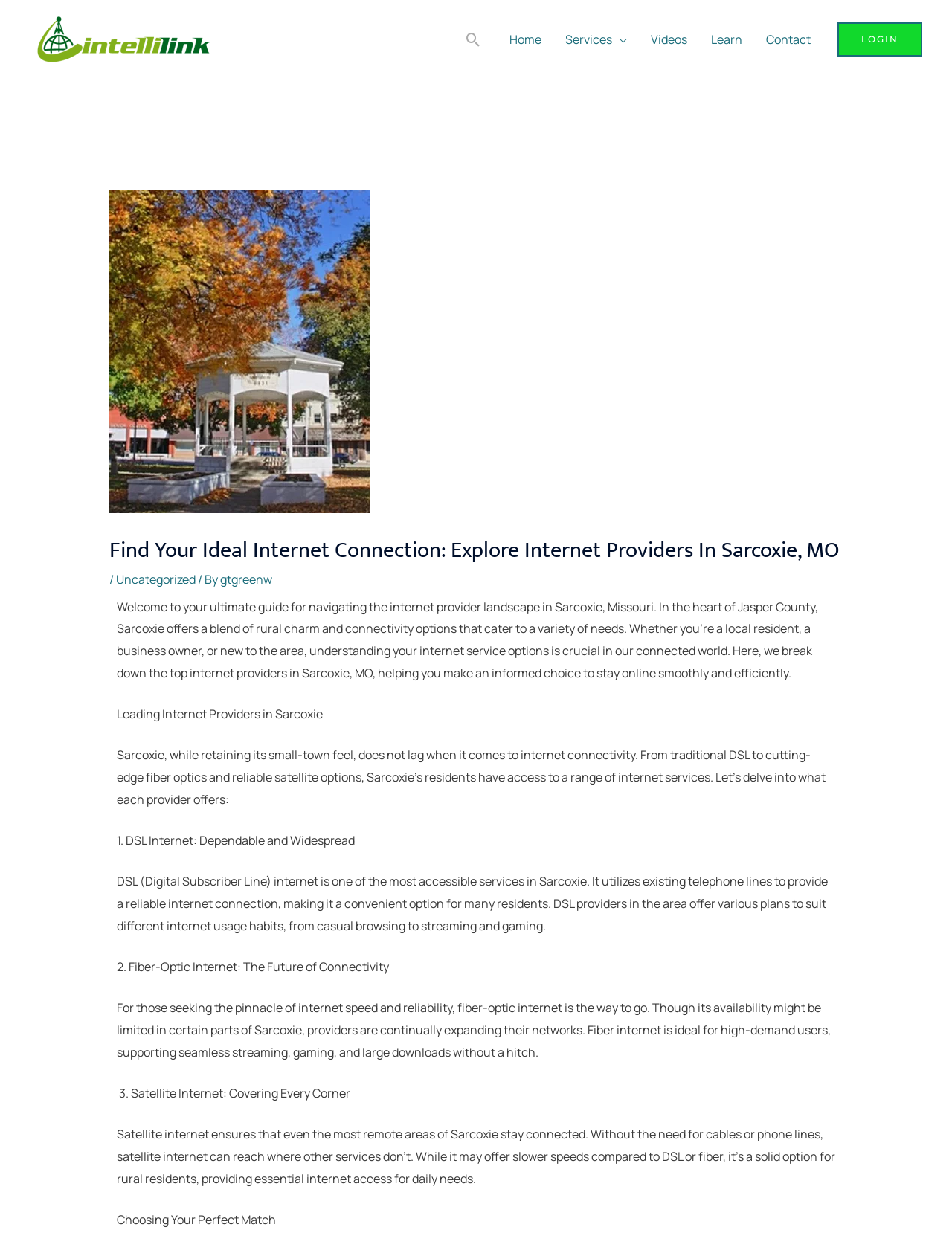Please specify the bounding box coordinates for the clickable region that will help you carry out the instruction: "Search for something".

[0.488, 0.024, 0.507, 0.039]